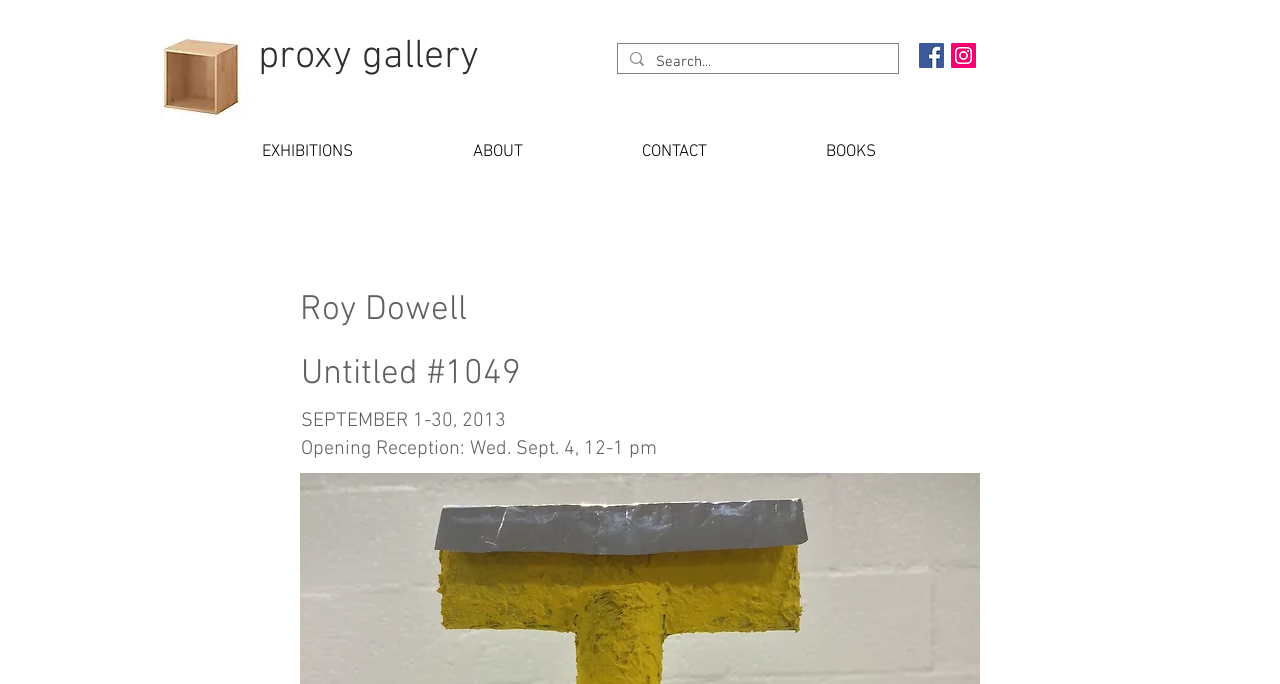Please identify the bounding box coordinates of the area that needs to be clicked to follow this instruction: "search for something".

[0.512, 0.064, 0.669, 0.118]